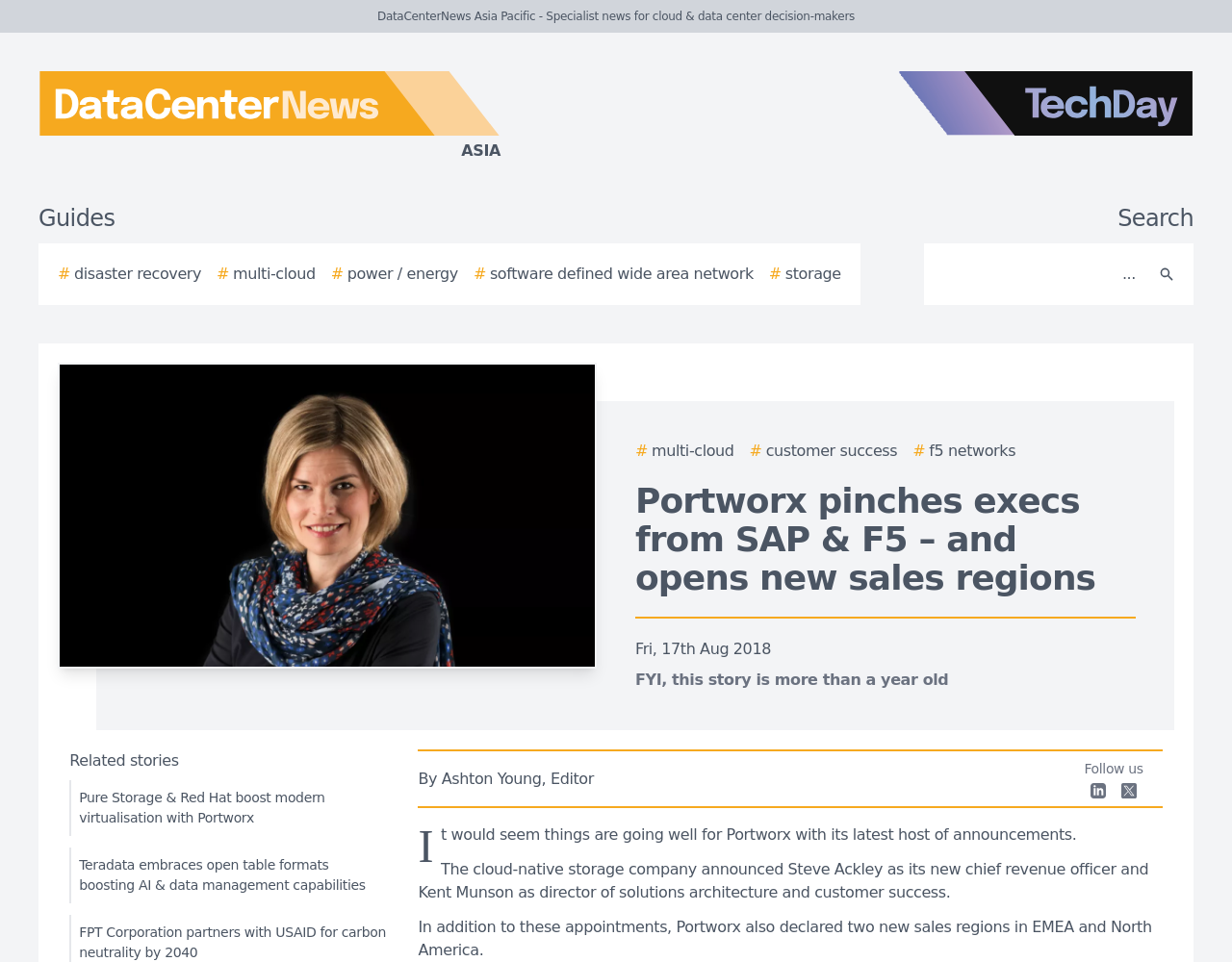Could you highlight the region that needs to be clicked to execute the instruction: "Search for something"?

[0.756, 0.261, 0.931, 0.309]